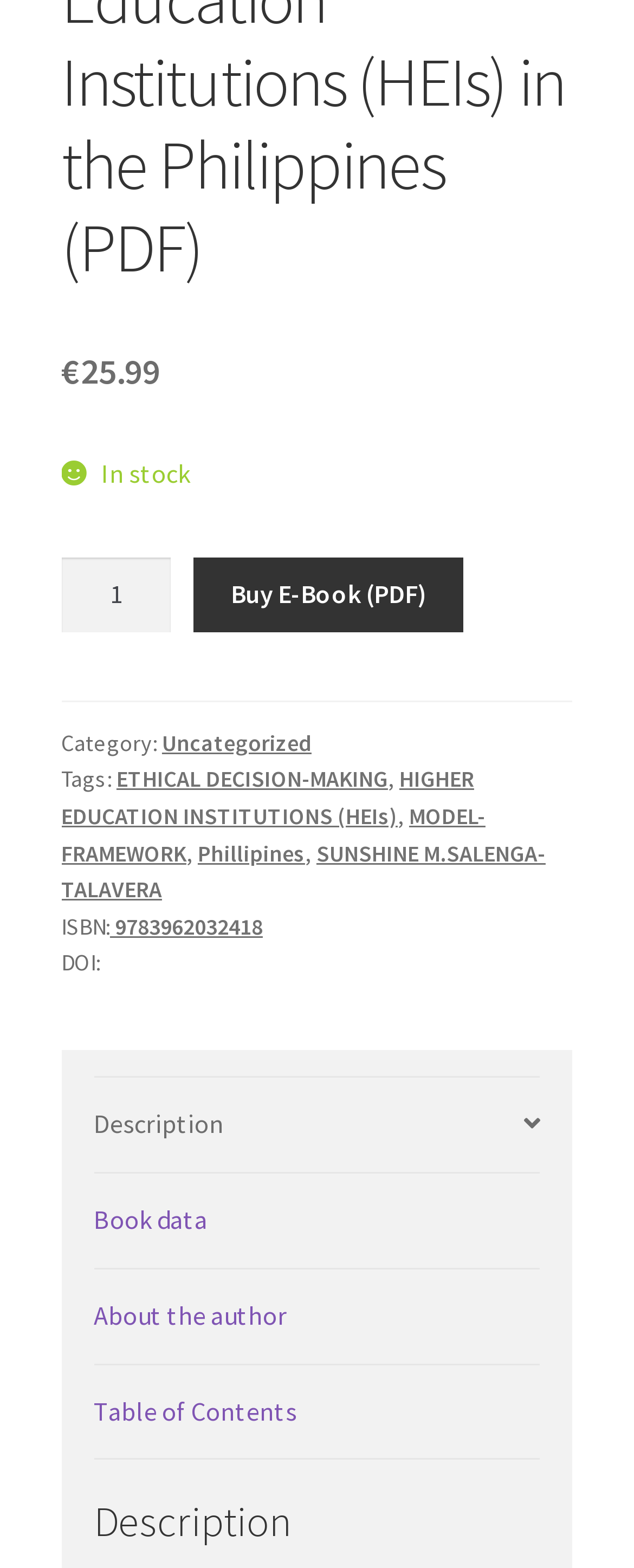Provide the bounding box coordinates for the area that should be clicked to complete the instruction: "Buy the e-book".

[0.306, 0.356, 0.73, 0.403]